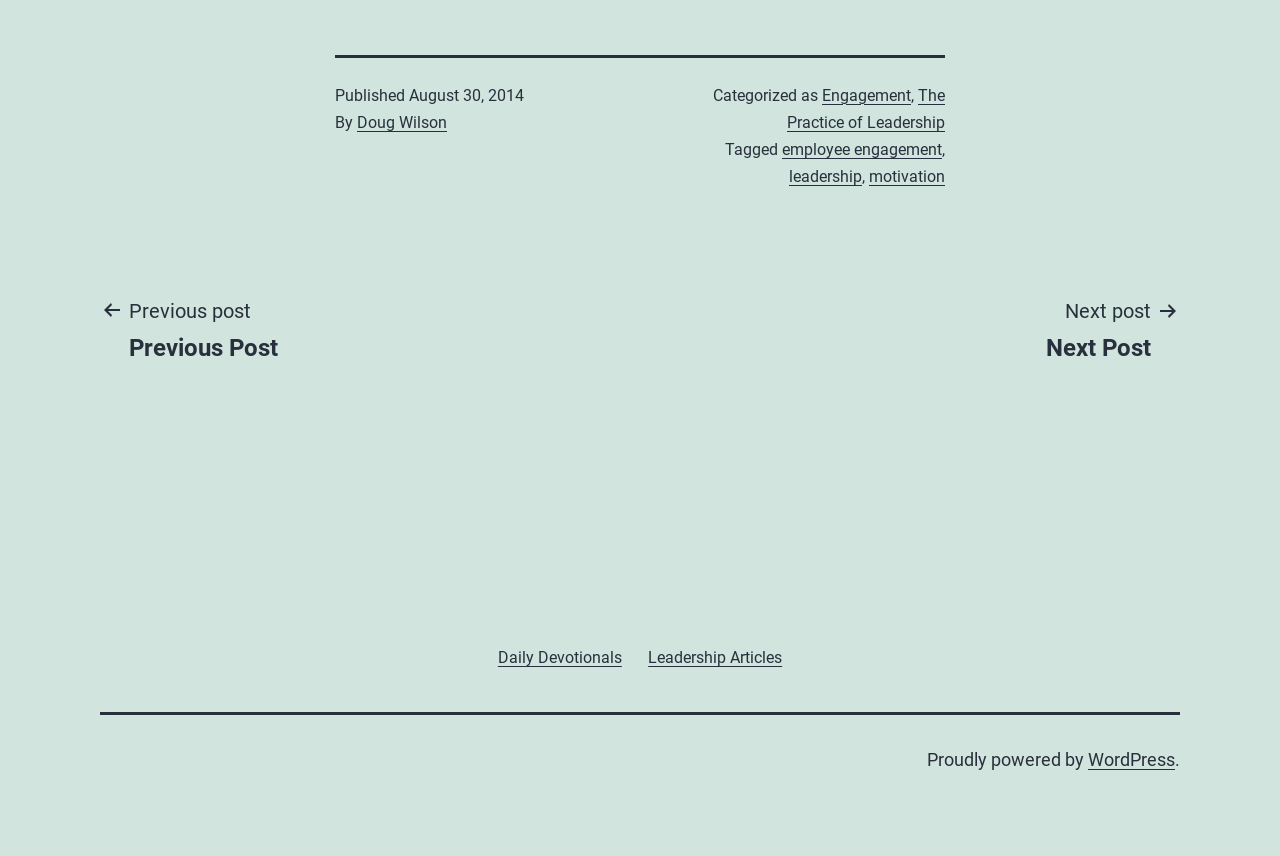What is the date of this post?
Please provide a detailed and thorough answer to the question.

The date of this post can be found in the footer section, where it says 'Published August 30, 2014'.